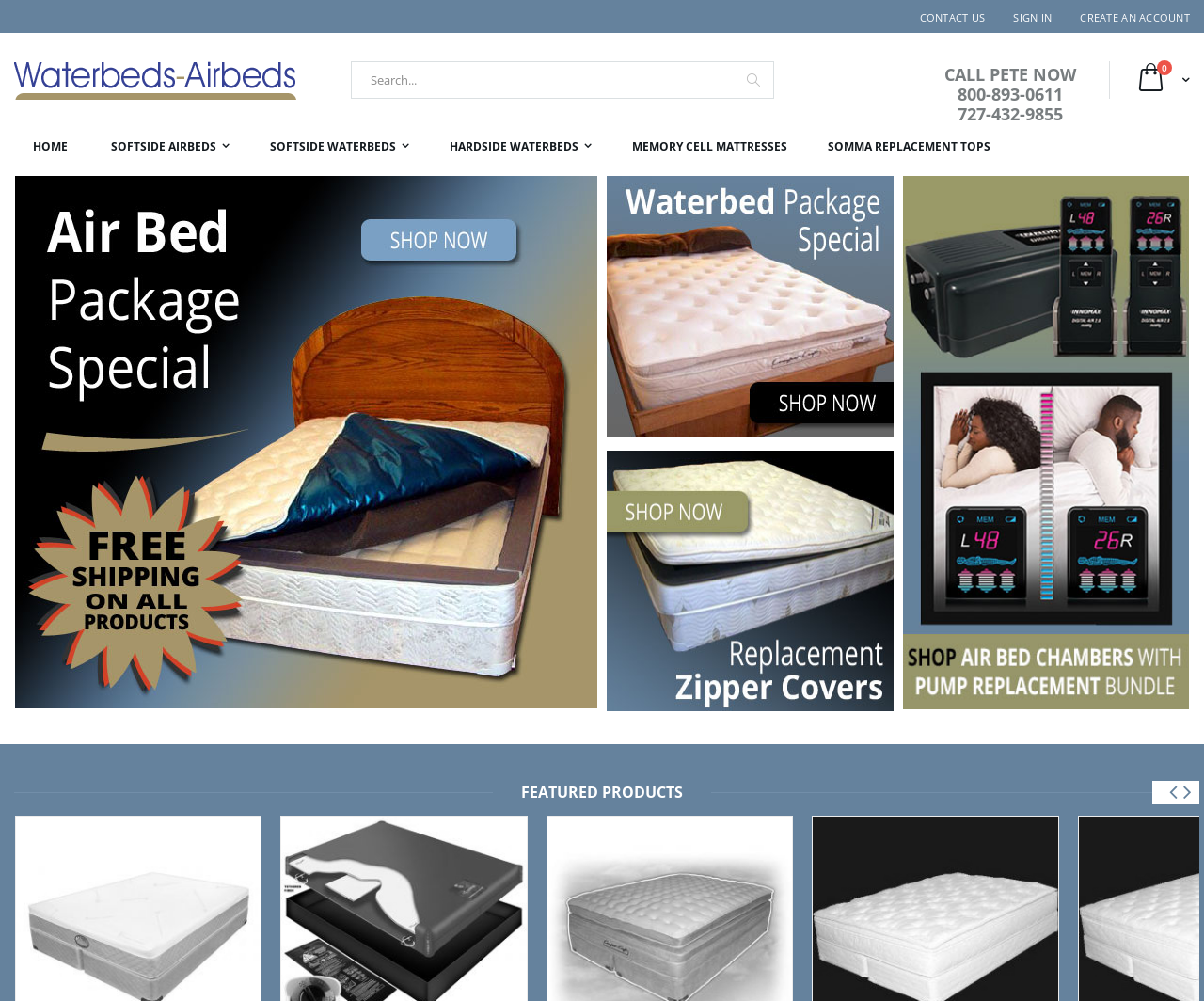Show the bounding box coordinates of the region that should be clicked to follow the instruction: "Contact us."

[0.752, 0.01, 0.83, 0.025]